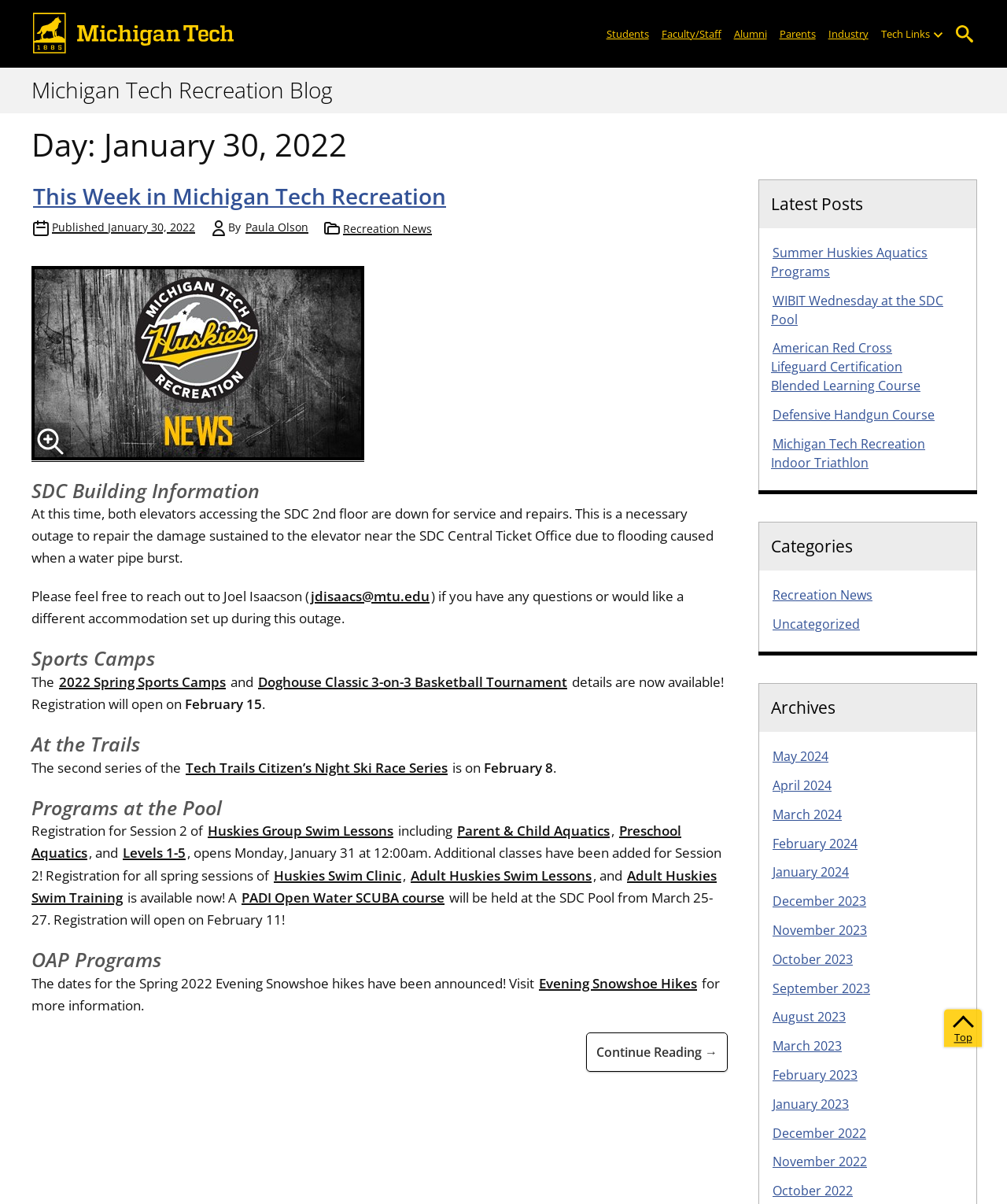Identify and generate the primary title of the webpage.

Day: January 30, 2022